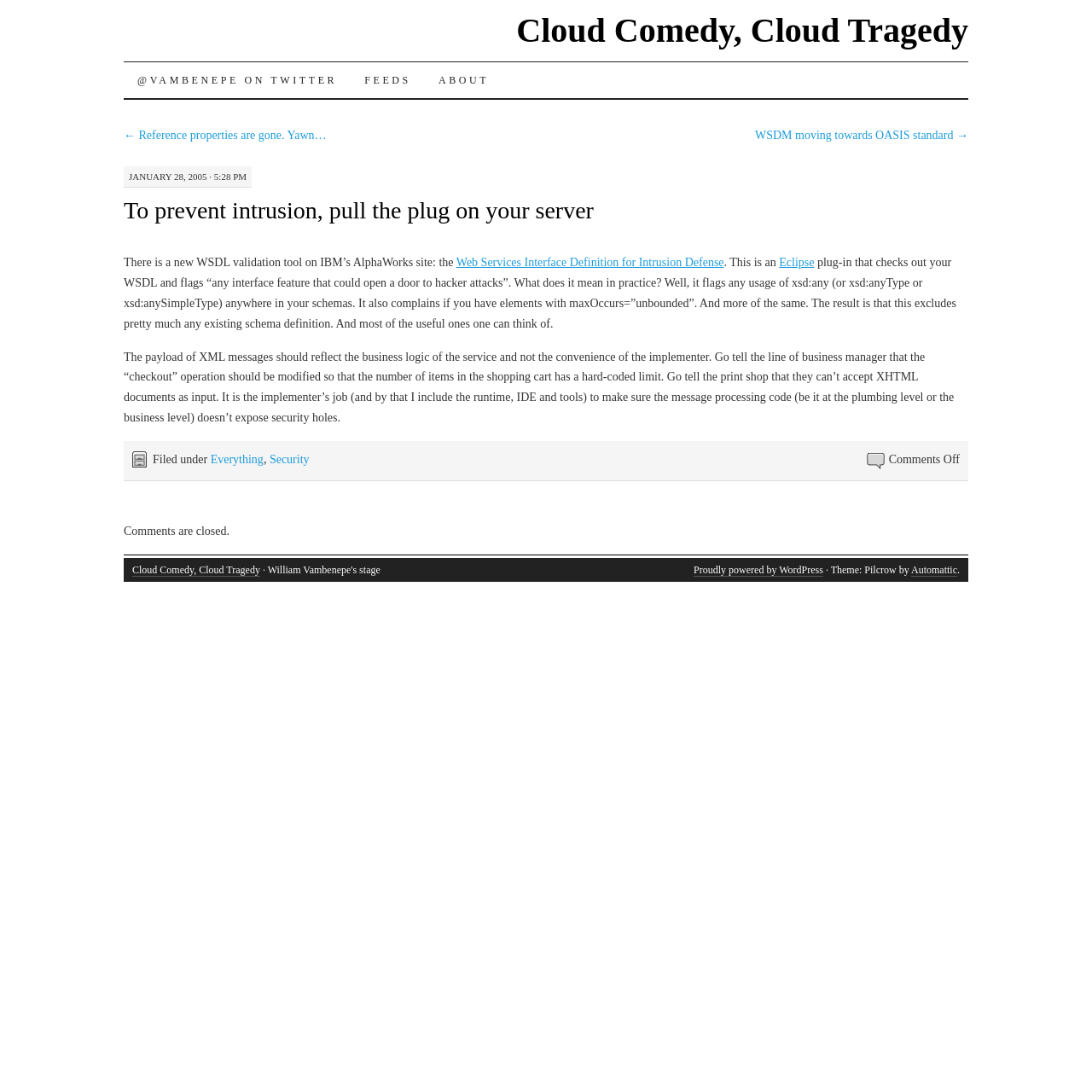Please identify the bounding box coordinates of the element's region that I should click in order to complete the following instruction: "read about WSDM moving towards OASIS standard". The bounding box coordinates consist of four float numbers between 0 and 1, i.e., [left, top, right, bottom].

[0.691, 0.118, 0.887, 0.13]